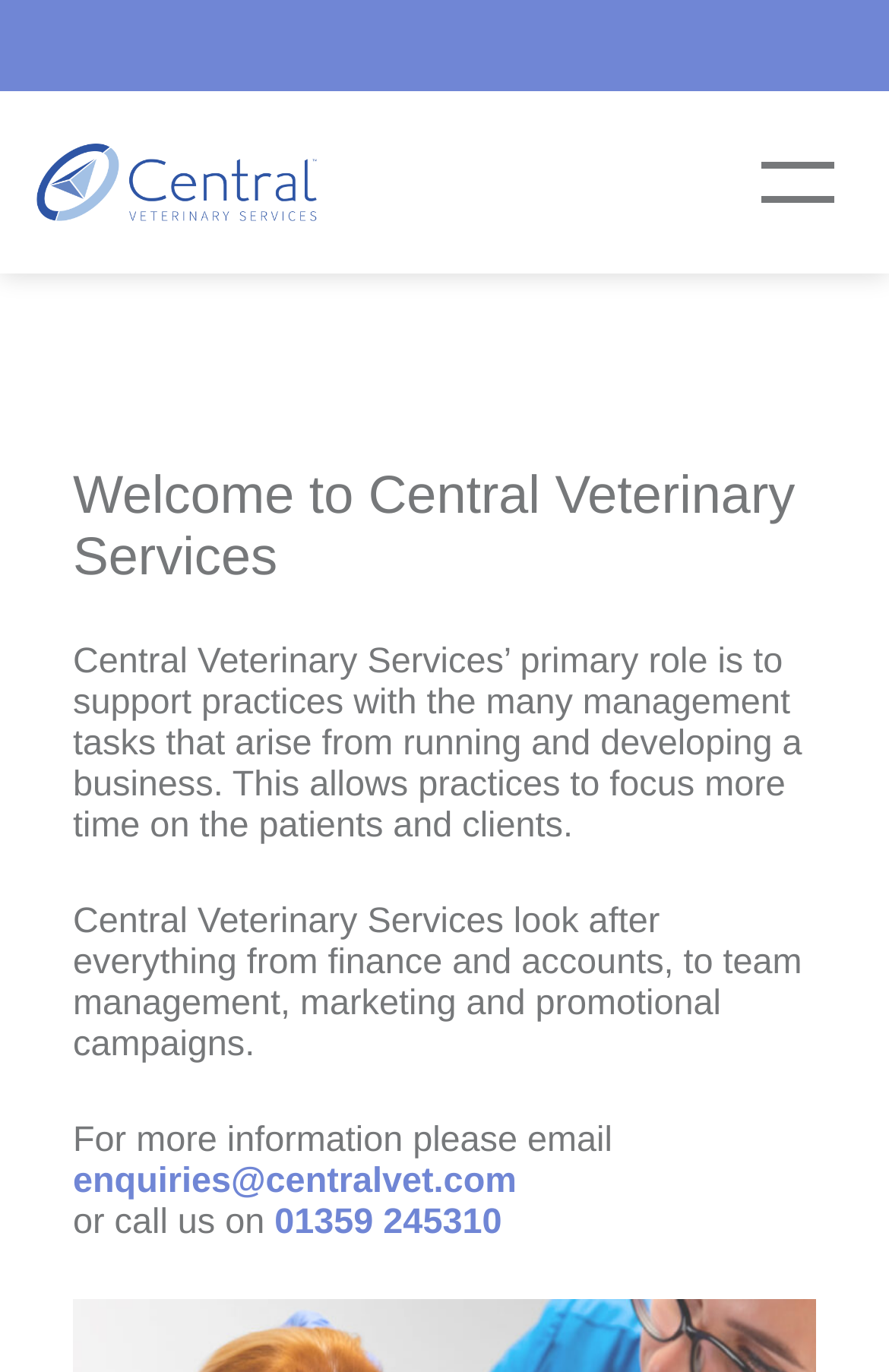What is the name of the veterinary service?
Kindly offer a comprehensive and detailed response to the question.

The name of the veterinary service can be found in the link and image elements at the top of the page, which both have the text 'Central Veterinary Services'.